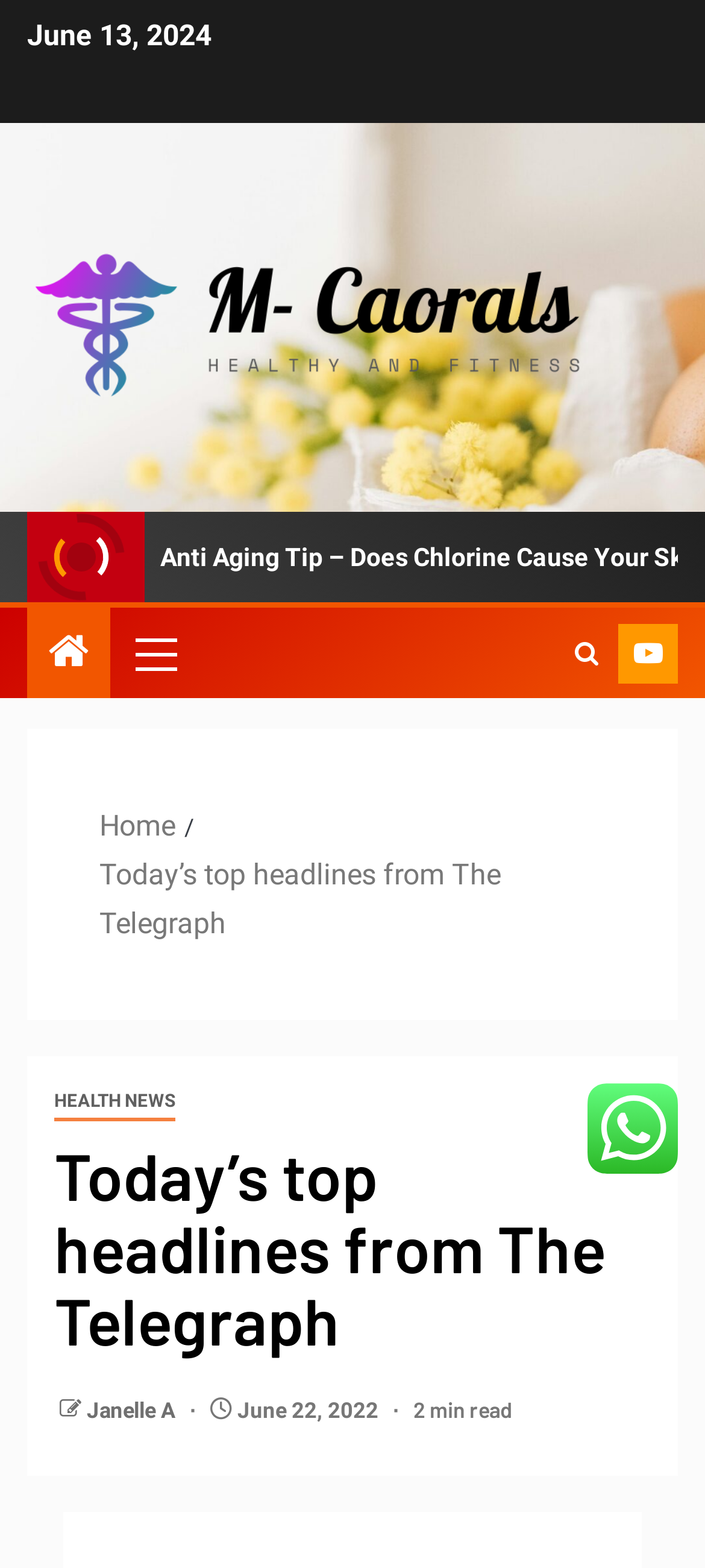Generate a comprehensive description of the webpage content.

The webpage appears to be a news article page from The Telegraph, with a focus on health news. At the top, there is a date "June 13, 2024" and a link to "M- Caorals" with an accompanying image. Below this, there is a primary menu with a link to an unspecified page.

On the left side, there is a navigation section labeled "Breadcrumbs" with links to "Home" and "Today’s top headlines from The Telegraph". Further down, there is a heading "Today’s top headlines from The Telegraph" followed by a link to "HEALTH NEWS".

The main content of the page appears to be an article with a title, but the title is not explicitly stated. However, there is an image related to "Naiouli Oil" with a description of its benefits. Below this, there is a link to an author, "Janelle A", and a publication date "June 22, 2022". The article also has a reading time of "2 min read" indicated.

On the right side, there is an image, and at the bottom, there are several links, including one with a search icon and another with an unspecified icon. Overall, the page has a mix of text, images, and links, with a focus on presenting news articles and related information.